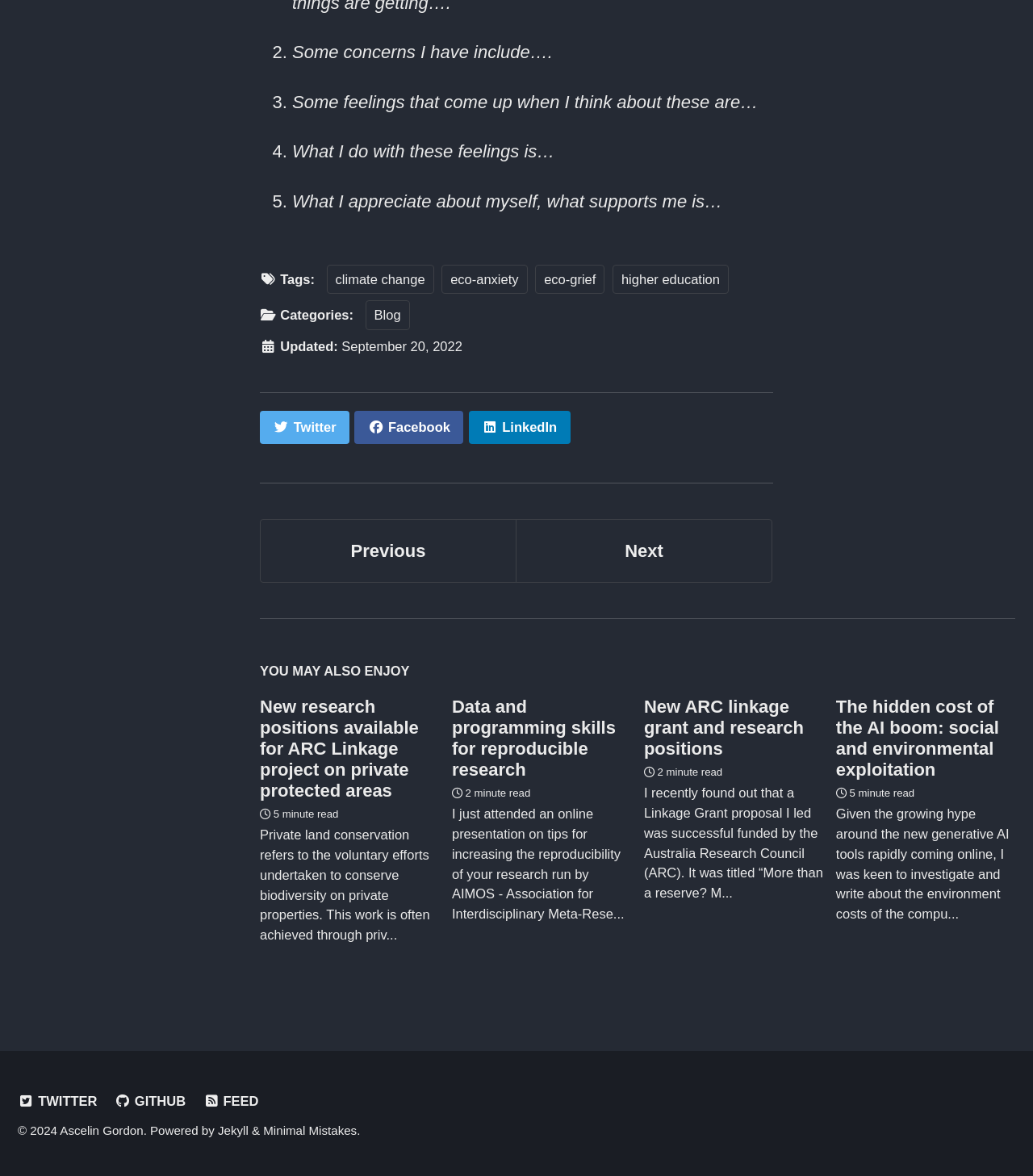Provide the bounding box coordinates for the specified HTML element described in this description: "higher education". The coordinates should be four float numbers ranging from 0 to 1, in the format [left, top, right, bottom].

[0.593, 0.225, 0.705, 0.25]